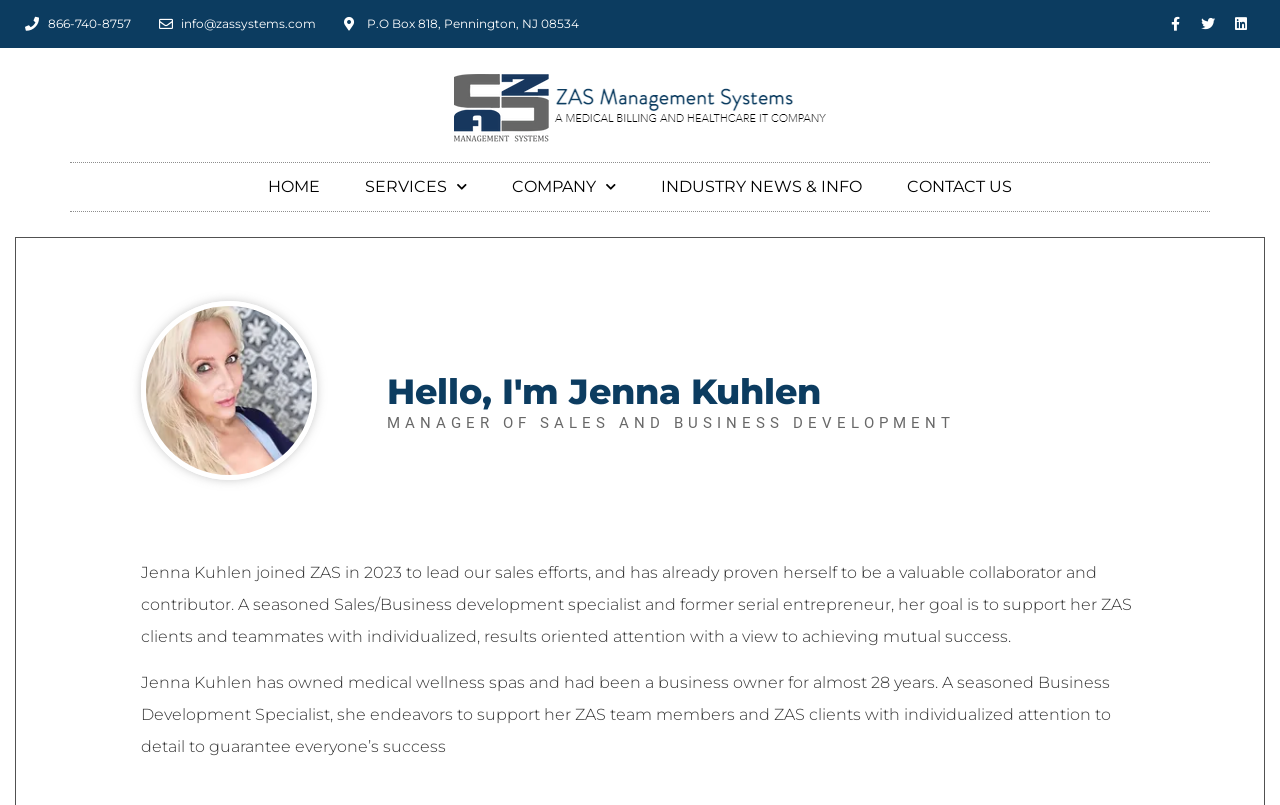Produce an extensive caption that describes everything on the webpage.

The webpage is about Jenna Kuhlen, a manager of sales and business development at ZAS Management Systems. At the top of the page, there are three lines of contact information: a phone number, an email address, and a physical address. 

To the right of the contact information, there are three social media links: Facebook, Twitter, and LinkedIn. Below the contact information, there is a horizontal navigation menu with five links: HOME, SERVICES, COMPANY, INDUSTRY NEWS & INFO, and CONTACT US. 

On the left side of the page, there is a figure, likely a profile picture of Jenna Kuhlen. Next to the figure, there is a heading that introduces Jenna Kuhlen, followed by her job title and a brief description of her role at ZAS. 

Below the introduction, there are two paragraphs of text that provide more information about Jenna Kuhlen's background and experience. The first paragraph describes her role at ZAS and her goal of supporting her clients and teammates. The second paragraph provides more details about her experience as a business owner and her approach to business development.